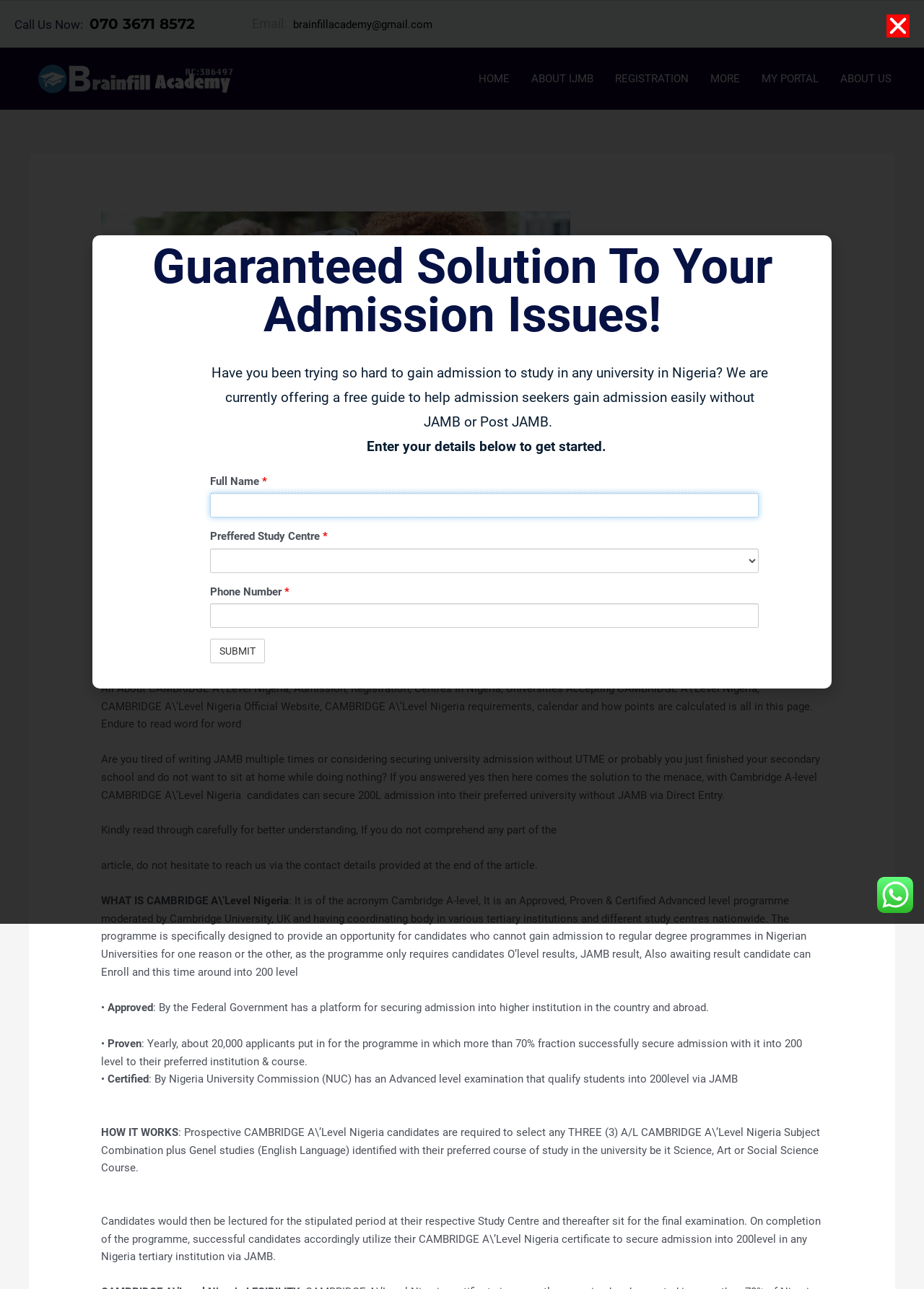Locate the bounding box coordinates of the segment that needs to be clicked to meet this instruction: "Call the phone number".

[0.016, 0.012, 0.241, 0.025]